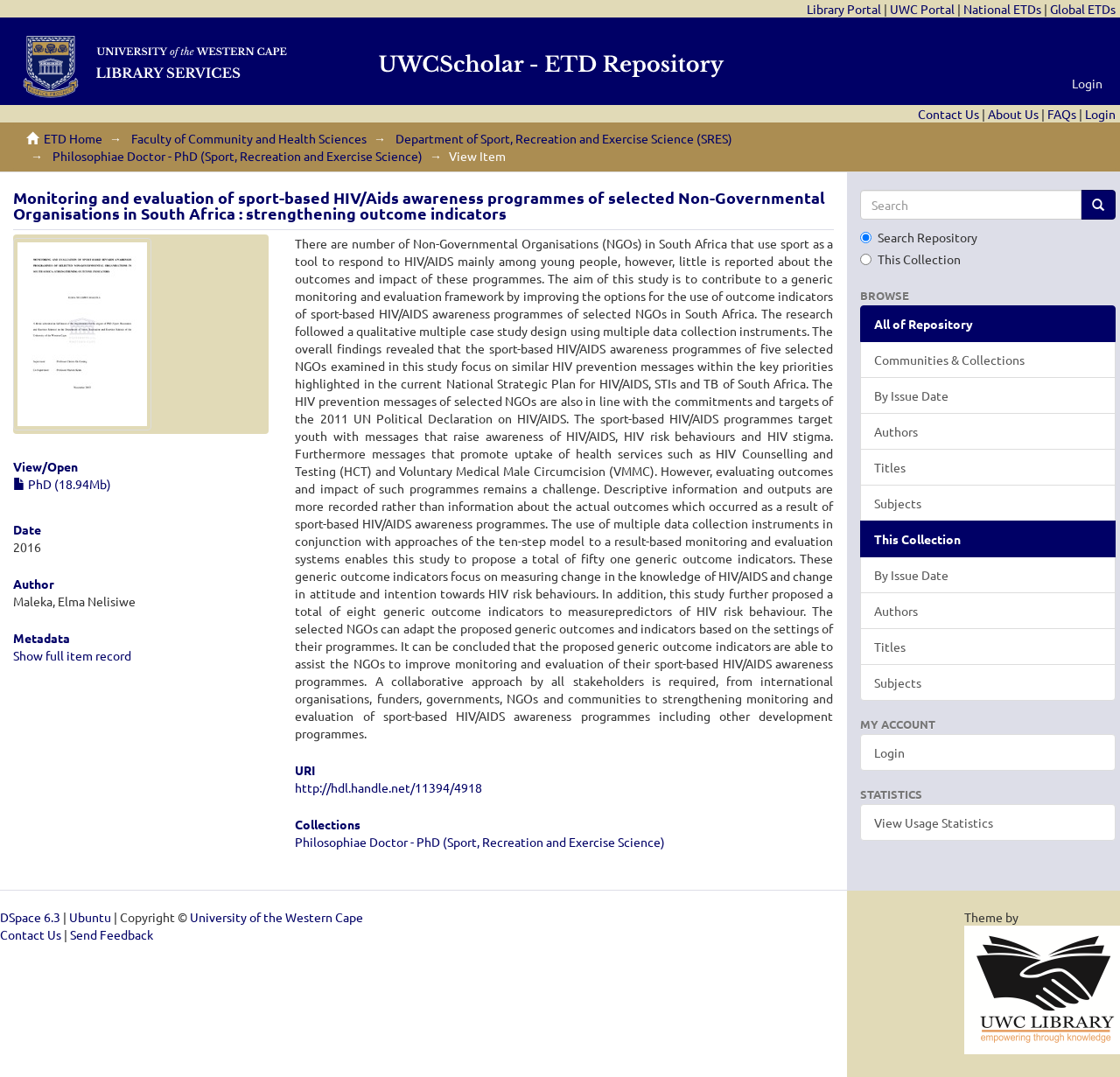What is the name of the PhD program?
Observe the image and answer the question with a one-word or short phrase response.

PhD (Sport, Recreation and Exercise Science)